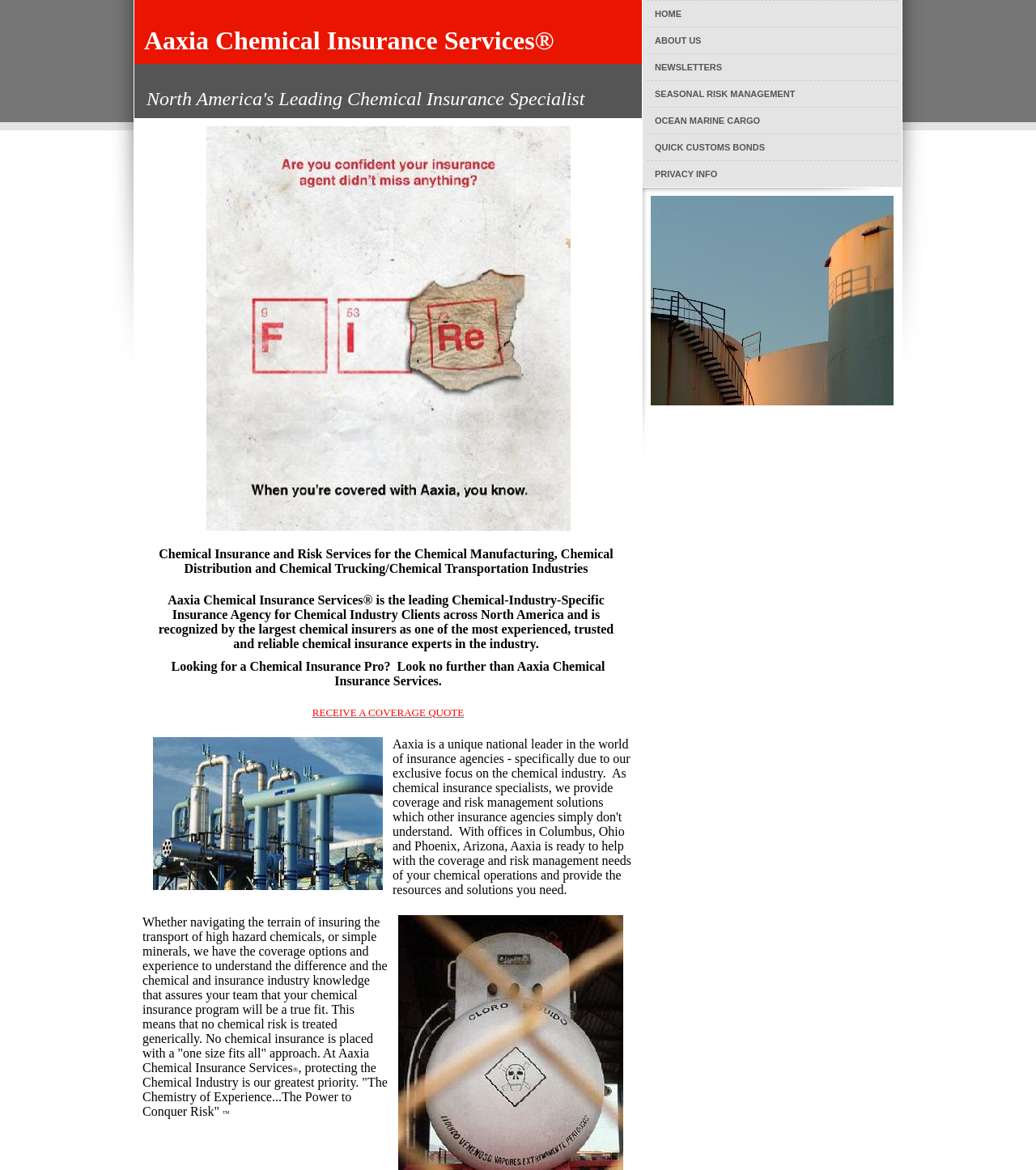Refer to the image and provide an in-depth answer to the question: 
What is the main focus of Aaxia Chemical Insurance Services?

The webpage emphasizes that Aaxia Chemical Insurance Services has an exclusive focus on the chemical industry, providing coverage and risk management solutions that other insurance agencies may not understand. This information can be found in the LayoutTableCell element with the text 'Aaxia is a unique national leader in the world of insurance agencies - specifically due to our exclusive focus on the chemical industry'.